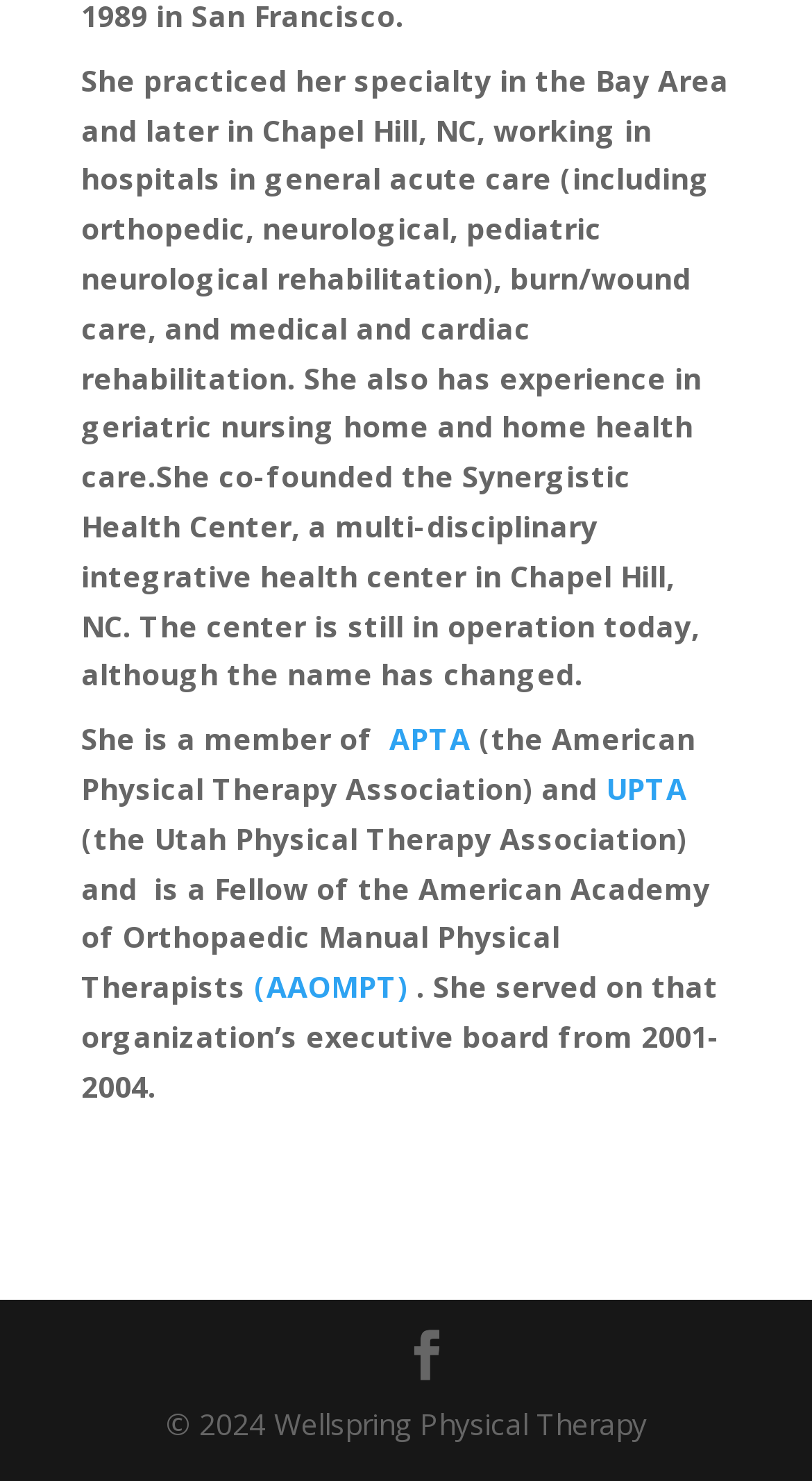Determine the bounding box coordinates of the UI element that matches the following description: "APTA". The coordinates should be four float numbers between 0 and 1 in the format [left, top, right, bottom].

[0.479, 0.486, 0.579, 0.512]